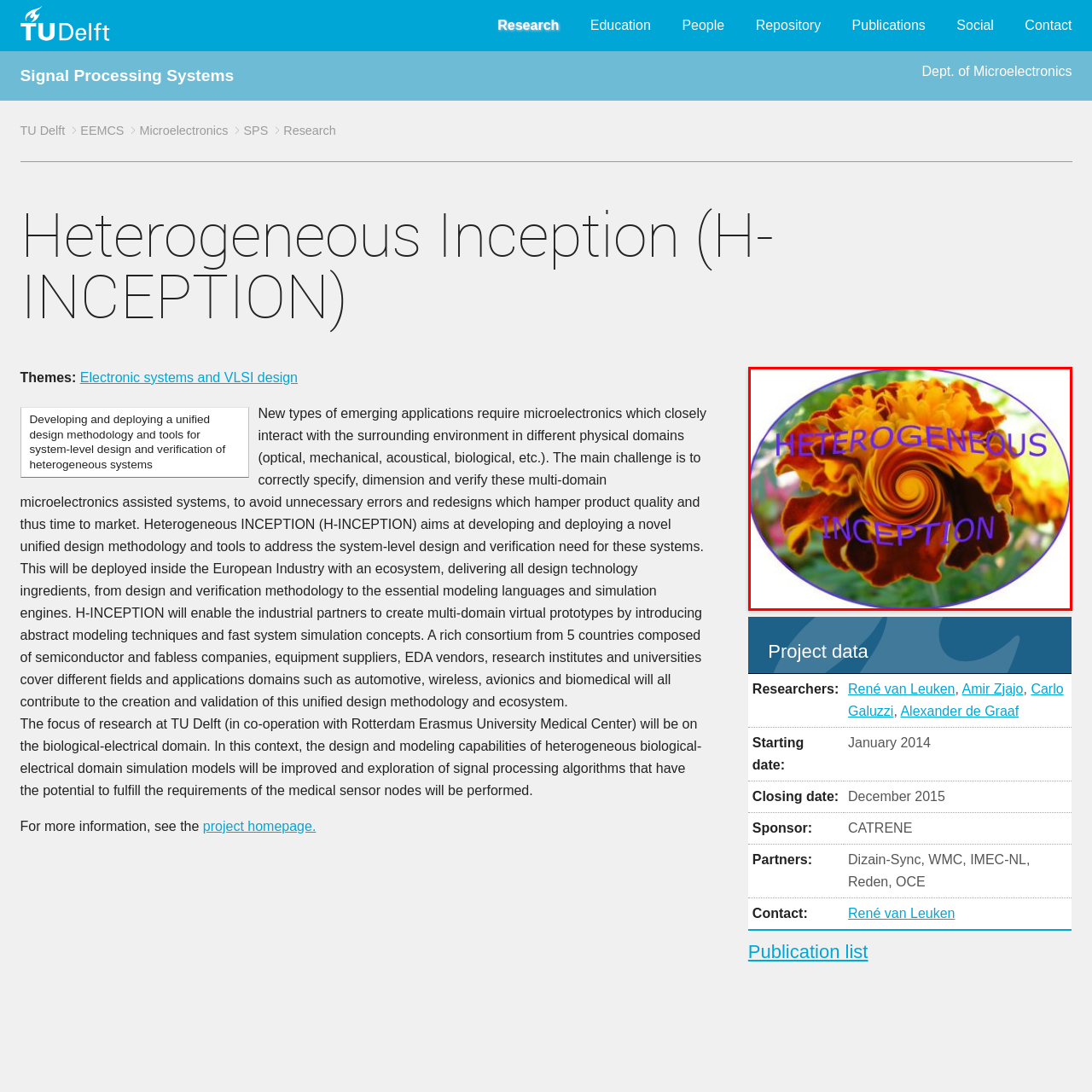Examine the area surrounded by the red box and describe it in detail.

The image features a vibrant marigold flower that forms the backdrop for the text "HETEROGENEOUS INCEPTION." The flower's rich hues of orange and yellow contrast beautifully with the bold purple lettering, which spirals around the center of the flower, creating a dynamic visual effect. This design symbolizes the concept of integration and innovation inherent in the Heterogeneous INCEPTION project, which focuses on developing advanced methodologies for system-level design and verification in microelectronics. The project, associated with TU Delft and Rotterdam Erasmus University Medical Center, aims to enhance the interaction between microelectronics and various physical domains, underscoring the significance of multi-domain systems in emerging applications.